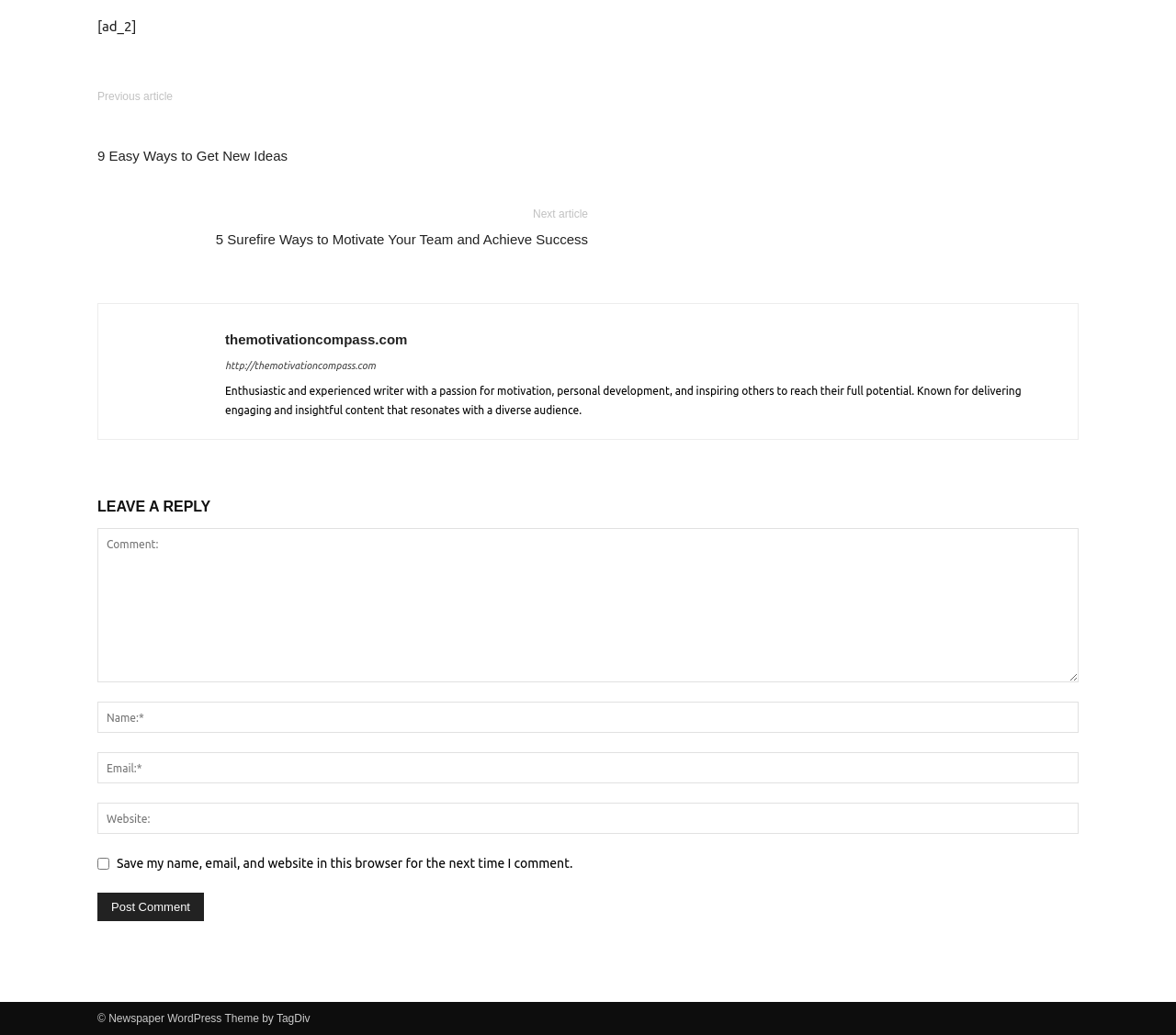Identify the bounding box coordinates of the element that should be clicked to fulfill this task: "Click the 'Post Comment' button". The coordinates should be provided as four float numbers between 0 and 1, i.e., [left, top, right, bottom].

[0.083, 0.863, 0.173, 0.89]